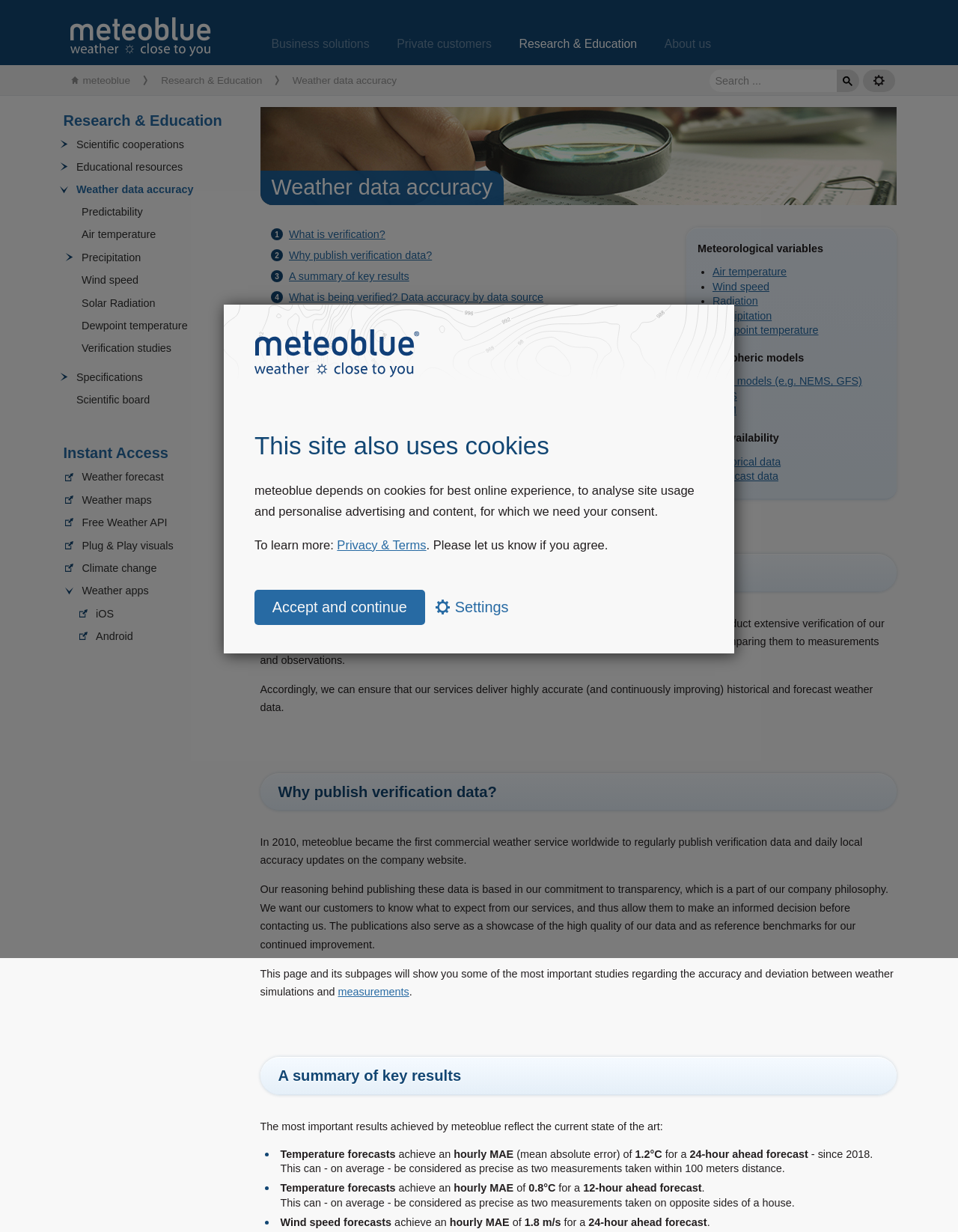Based on the provided description, "Why publish verification data?", find the bounding box of the corresponding UI element in the screenshot.

[0.302, 0.202, 0.451, 0.212]